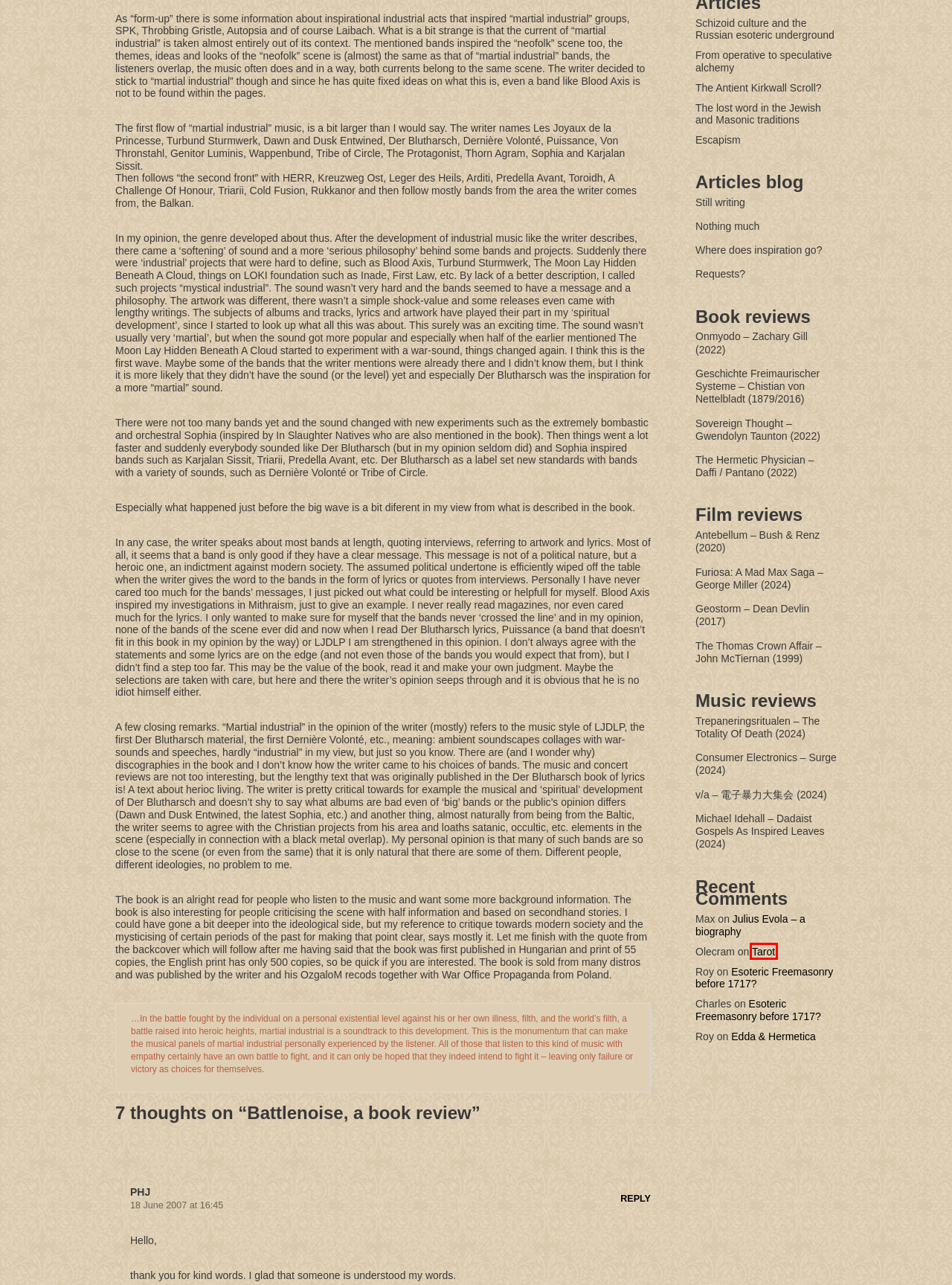Analyze the screenshot of a webpage featuring a red rectangle around an element. Pick the description that best fits the new webpage after interacting with the element inside the red bounding box. Here are the candidates:
A. Nothing much – Gangleri – the blogs
B. Tarot – Gangleri – articles
C. Escapism – Gangleri – articles
D. Geostorm – Dean Devlin (2017) – Gangleri – film reviews
E. Where does inspiration go? – Gangleri – the blogs
F. Esoteric Freemasonry before 1717? – Gangleri – articles
G. Onmyodo – Zachary Gill (2022) – Gangleri – book reviews
H. Trepaneringsritualen – The Totality Of Death (2024) – Gangleri – music reviews

B